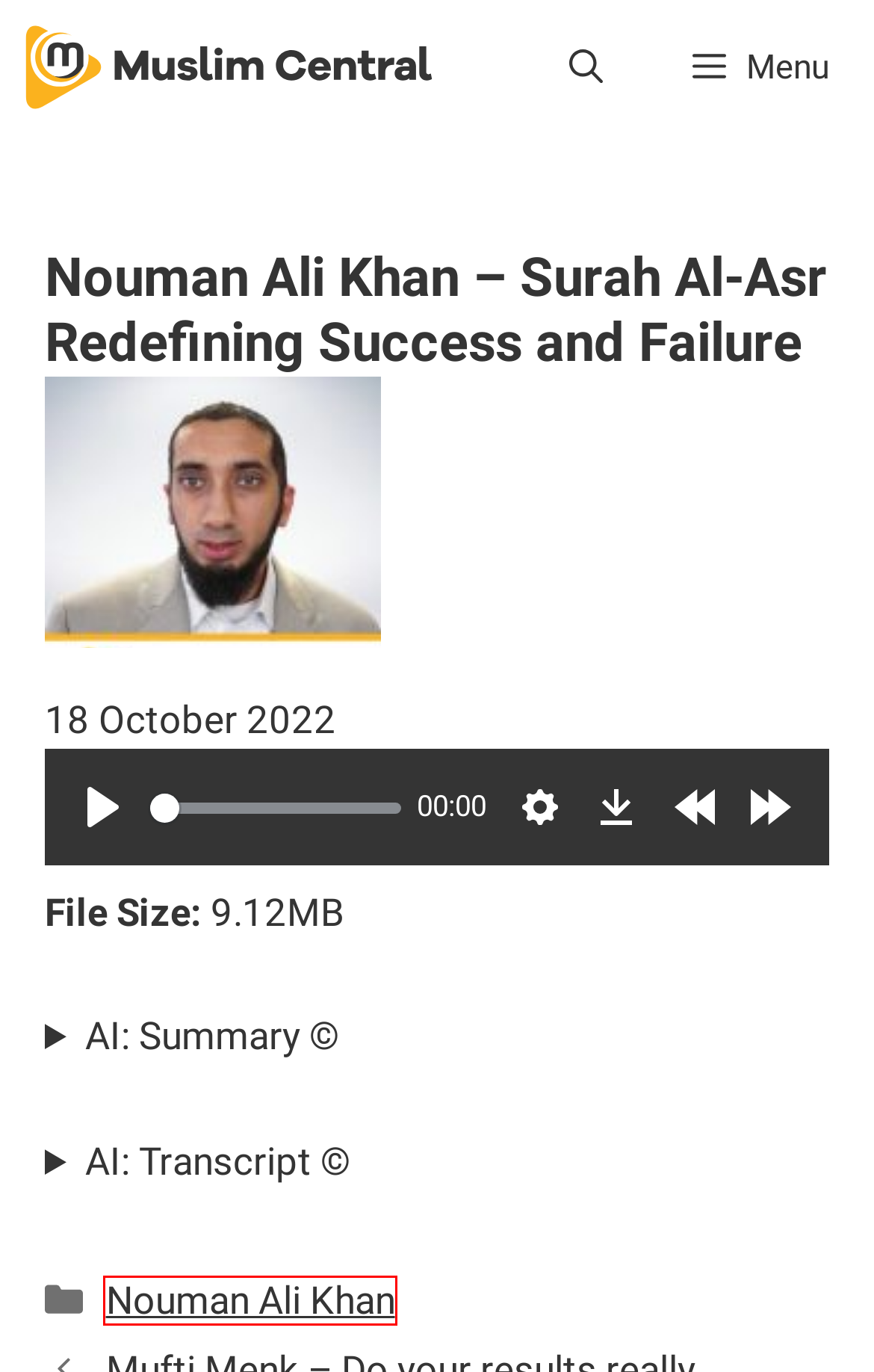Examine the screenshot of a webpage with a red bounding box around a UI element. Select the most accurate webpage description that corresponds to the new page after clicking the highlighted element. Here are the choices:
A. Nouman Ali Khan Lectures | Muslim Central
B. Akram Nadwi - Dawah, Discussion and Debate
C. Karim Abuzaid - Islam's solution to Injustices and Racism
D. Get Involved • Muslim Central
E. Ali Albarghouthi - The Disease and the Cure #23 Sin makes you STUPID
F. Audio Podcasts Platform • Muslim Central
G. Zakir Naik - With Understanding the Quran Our Sins Become Less
H. Pilgrim Central - Hajj & Umrah Guide

A